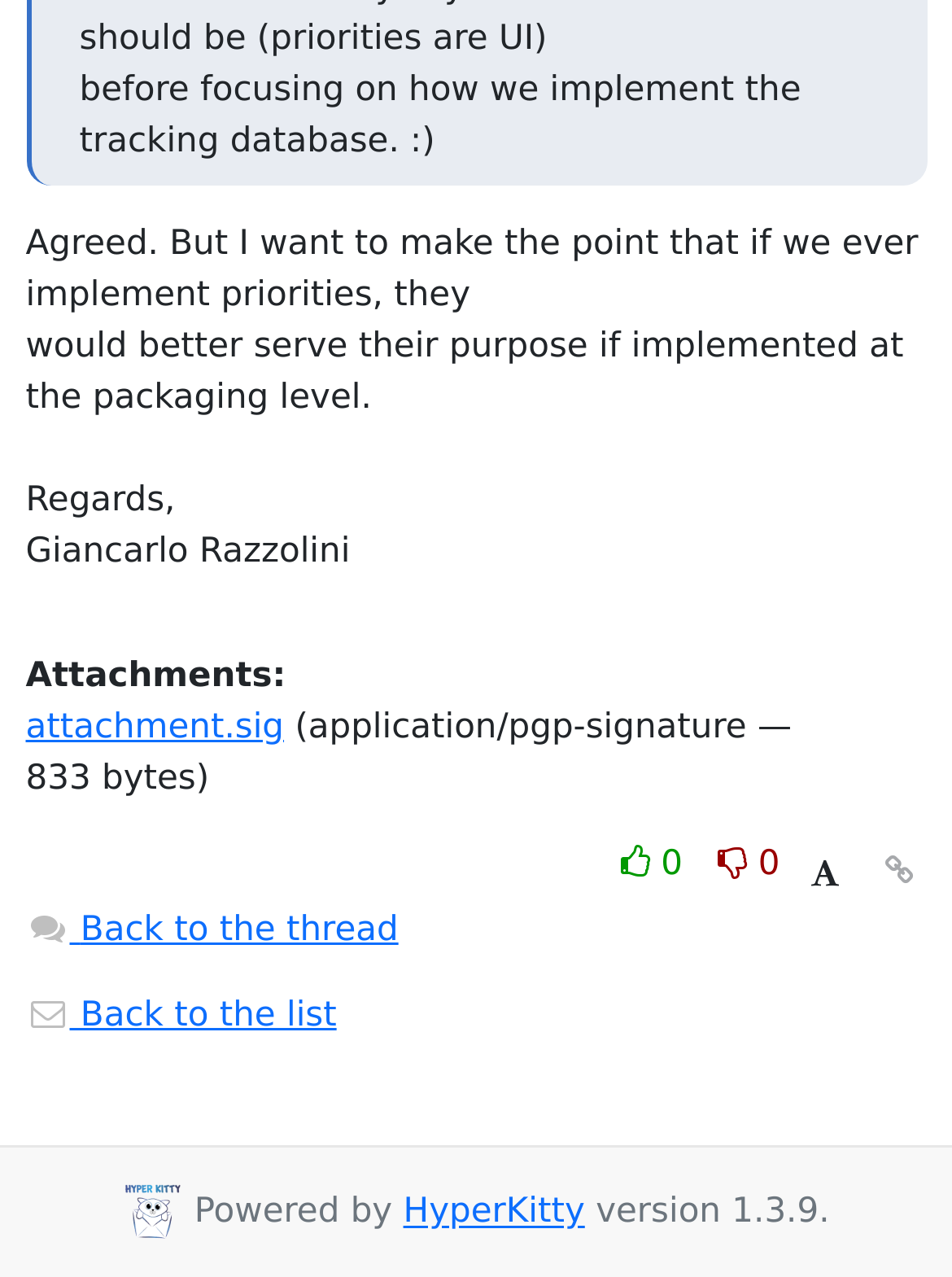Please find the bounding box coordinates of the element's region to be clicked to carry out this instruction: "Download attachment".

[0.027, 0.555, 0.298, 0.585]